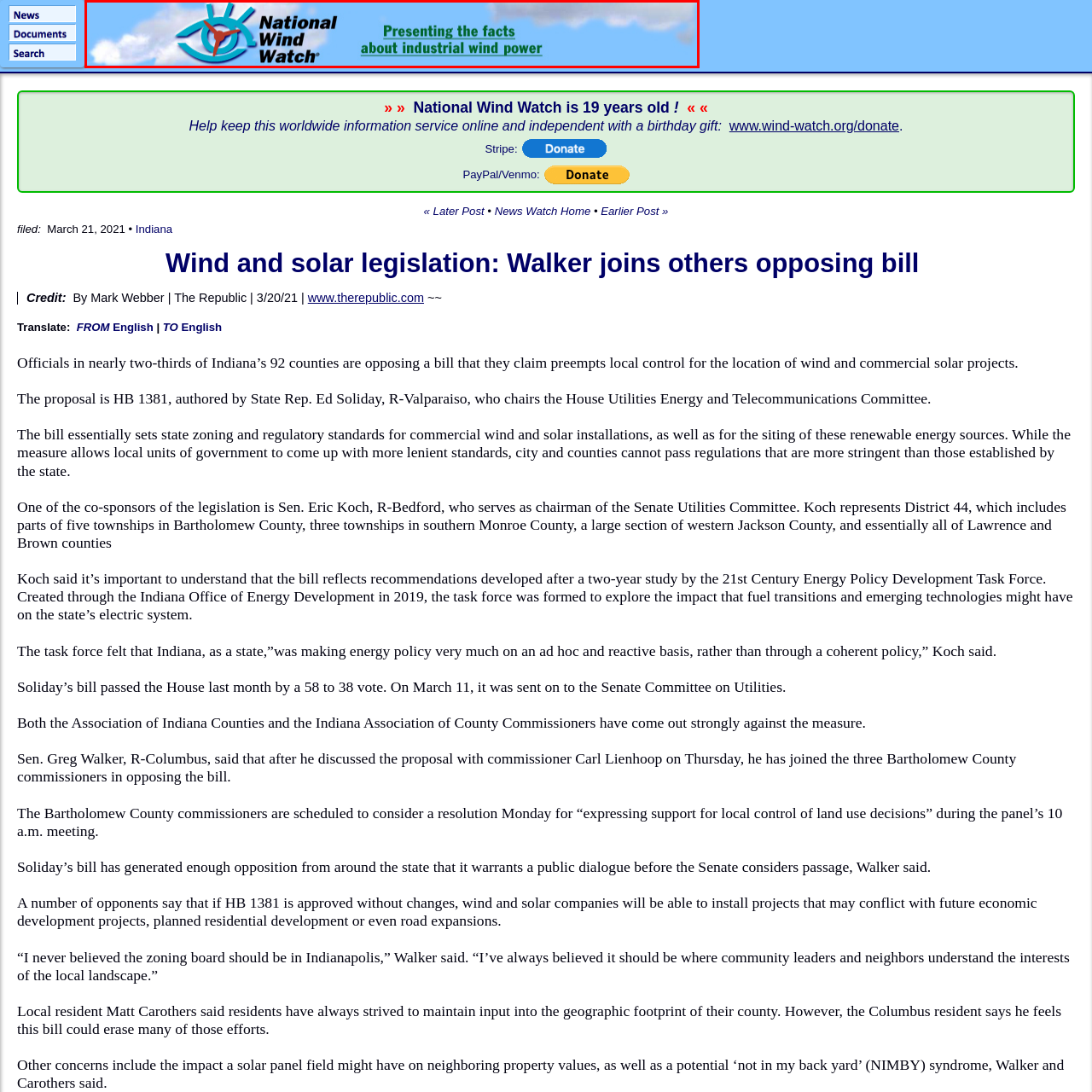Give a thorough account of what is shown in the red-encased segment of the image.

The image features the logo of "National Wind Watch," which prominently displays a stylized eye design incorporating a wind turbine within it, symbolizing their focus on industrial wind power oversight. Accompanying the logo is the phrase "Presenting the facts about industrial wind power," which highlights the organization's commitment to providing accurate information and advocacy regarding the impacts and implications of wind energy projects. The background is a gradient of blue, suggestive of the sky, perhaps implying a connection to renewable energy sources. The combination of visual elements signifies a focus on transparency and awareness concerning the developments in the wind energy sector.